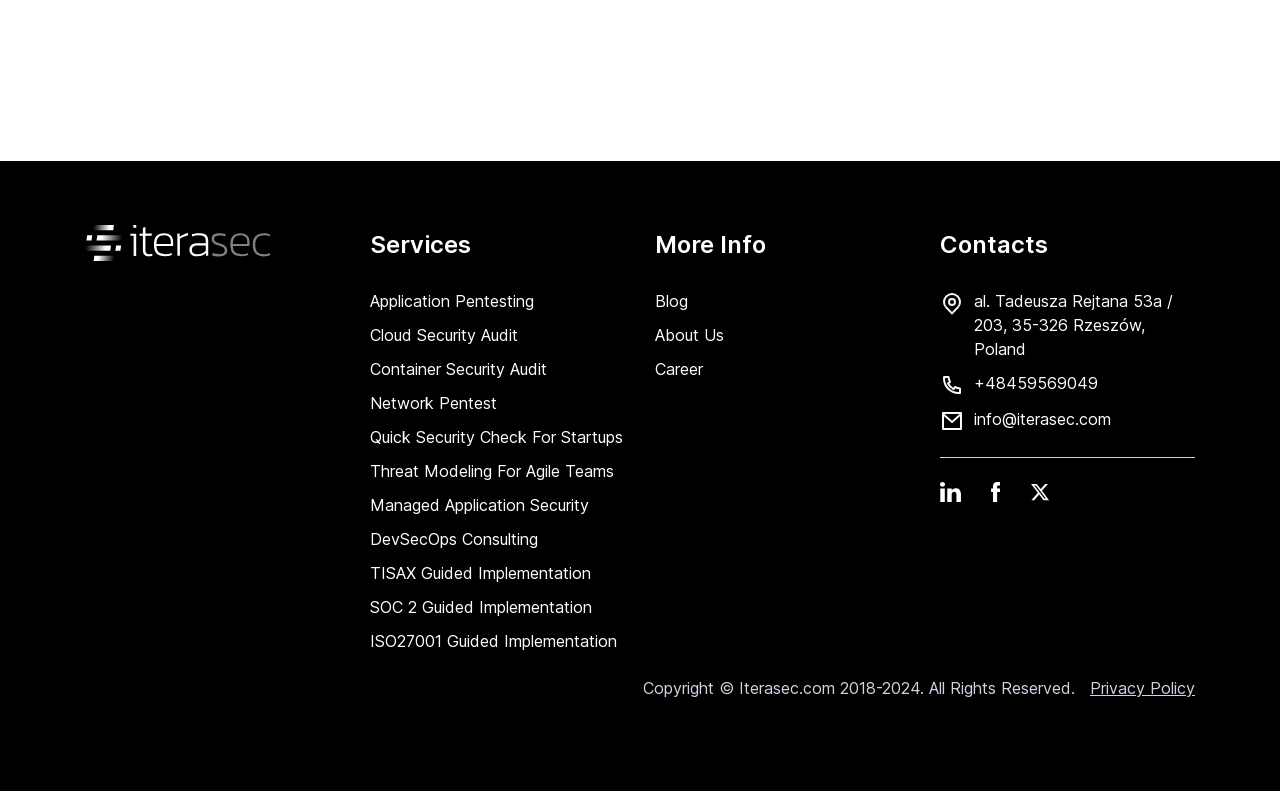Predict the bounding box coordinates of the UI element that matches this description: "Career". The coordinates should be in the format [left, top, right, bottom] with each value between 0 and 1.

[0.512, 0.454, 0.549, 0.48]